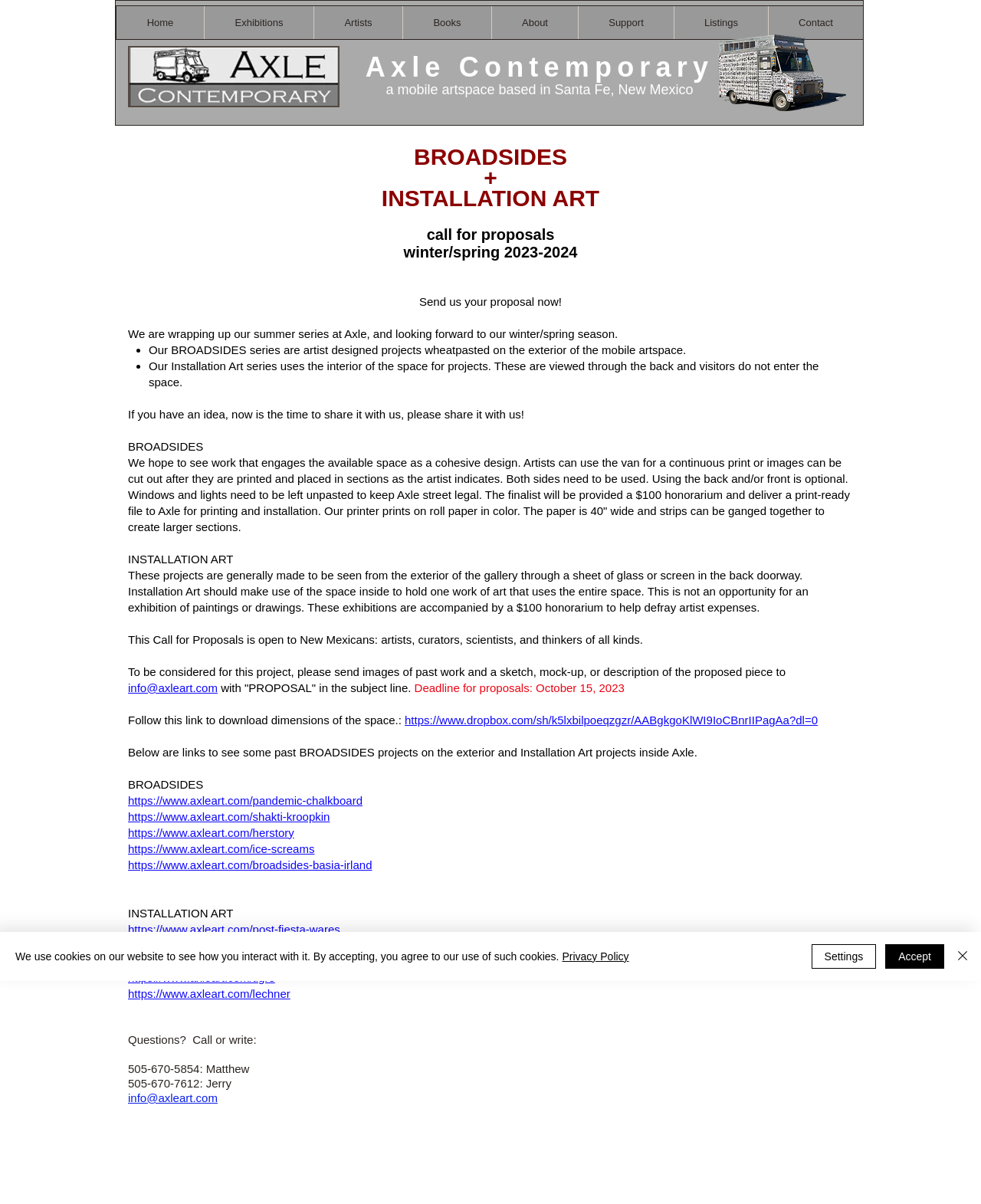Provide a one-word or brief phrase answer to the question:
What is the deadline for proposals?

October 15, 2023